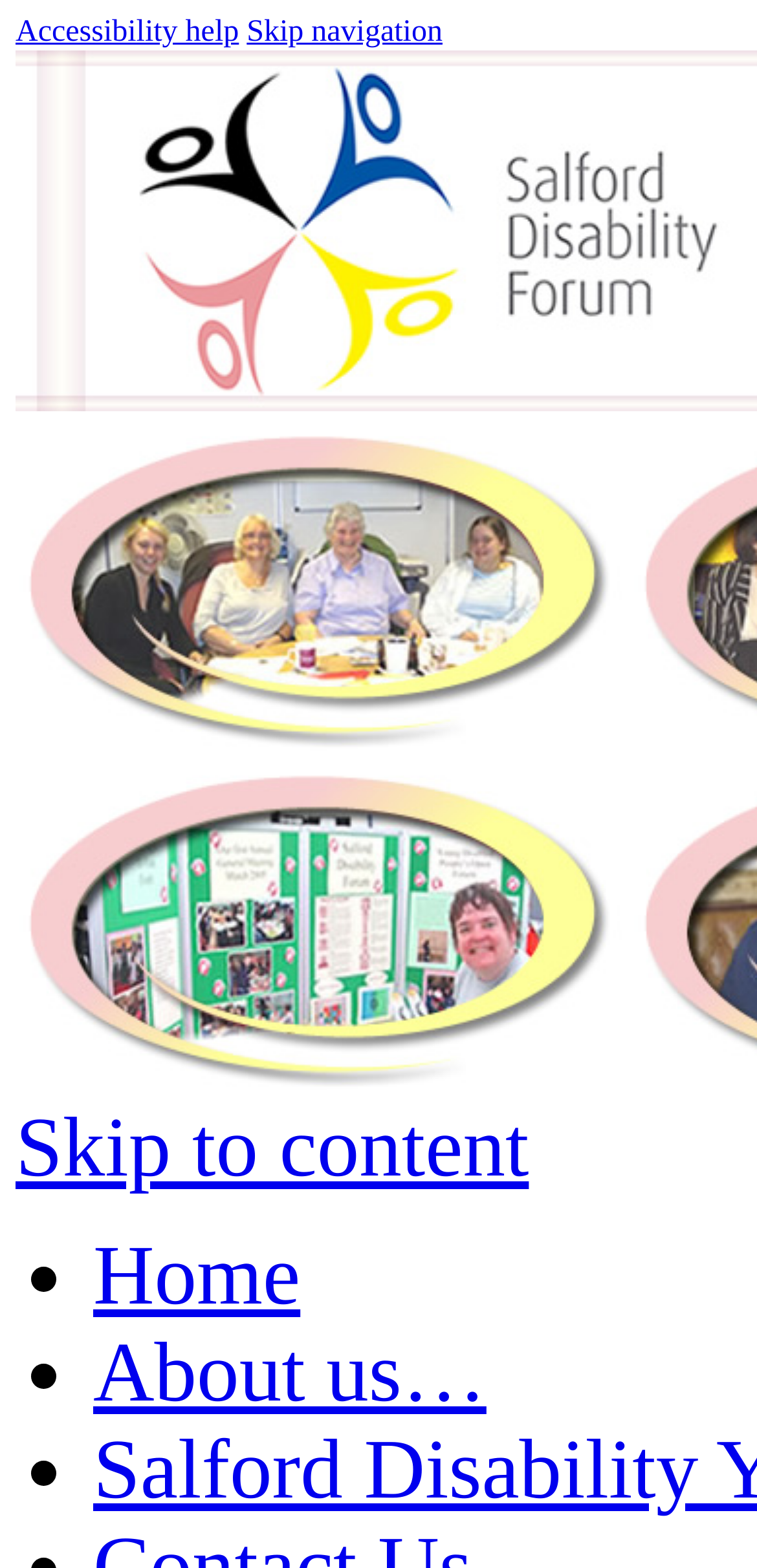Identify the bounding box coordinates for the UI element described as follows: Home. Use the format (top-left x, top-left y, bottom-right x, bottom-right y) and ensure all values are floating point numbers between 0 and 1.

[0.123, 0.784, 0.397, 0.844]